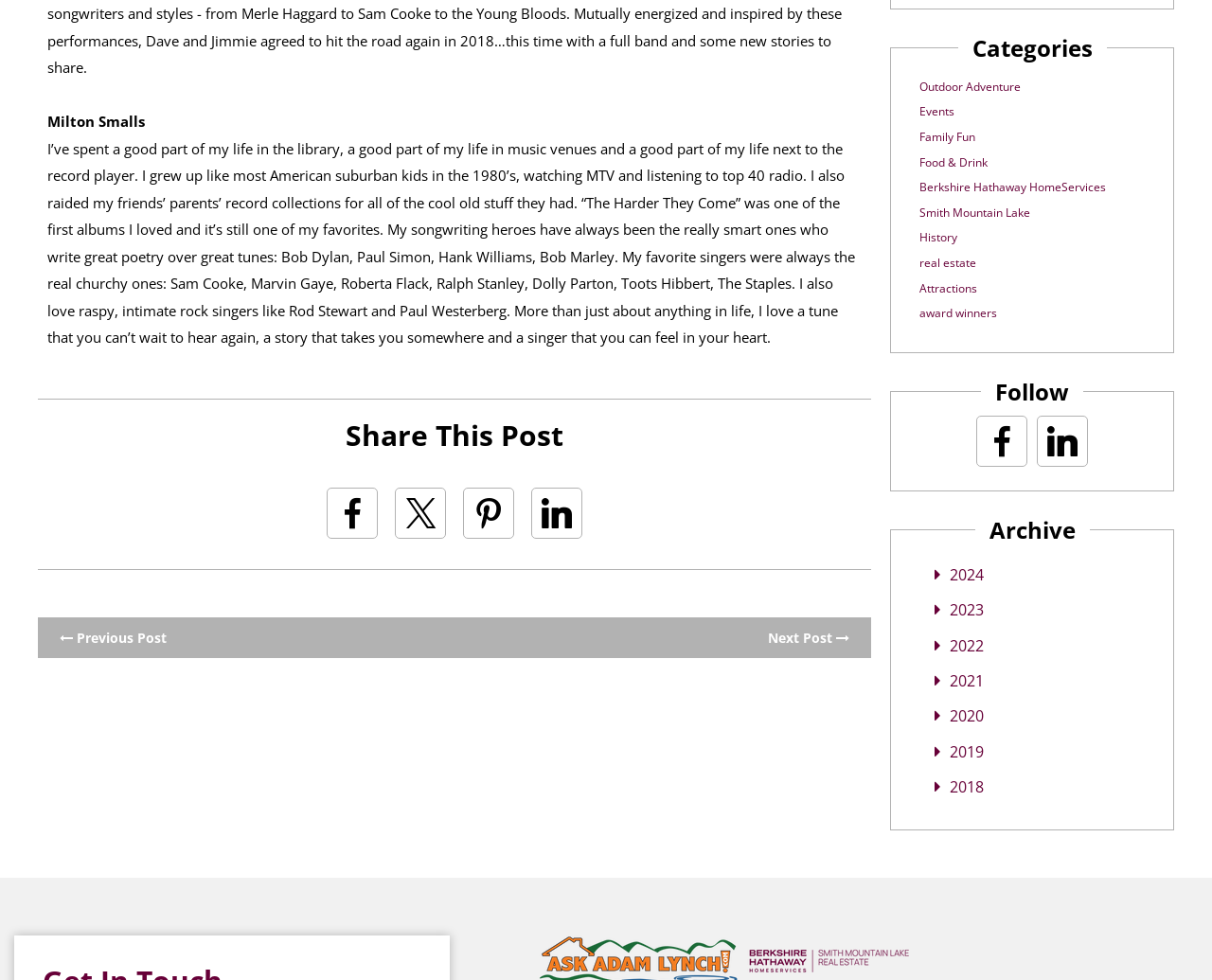From the element description Share on X, predict the bounding box coordinates of the UI element. The coordinates must be specified in the format (top-left x, top-left y, bottom-right x, bottom-right y) and should be within the 0 to 1 range.

[0.326, 0.497, 0.368, 0.55]